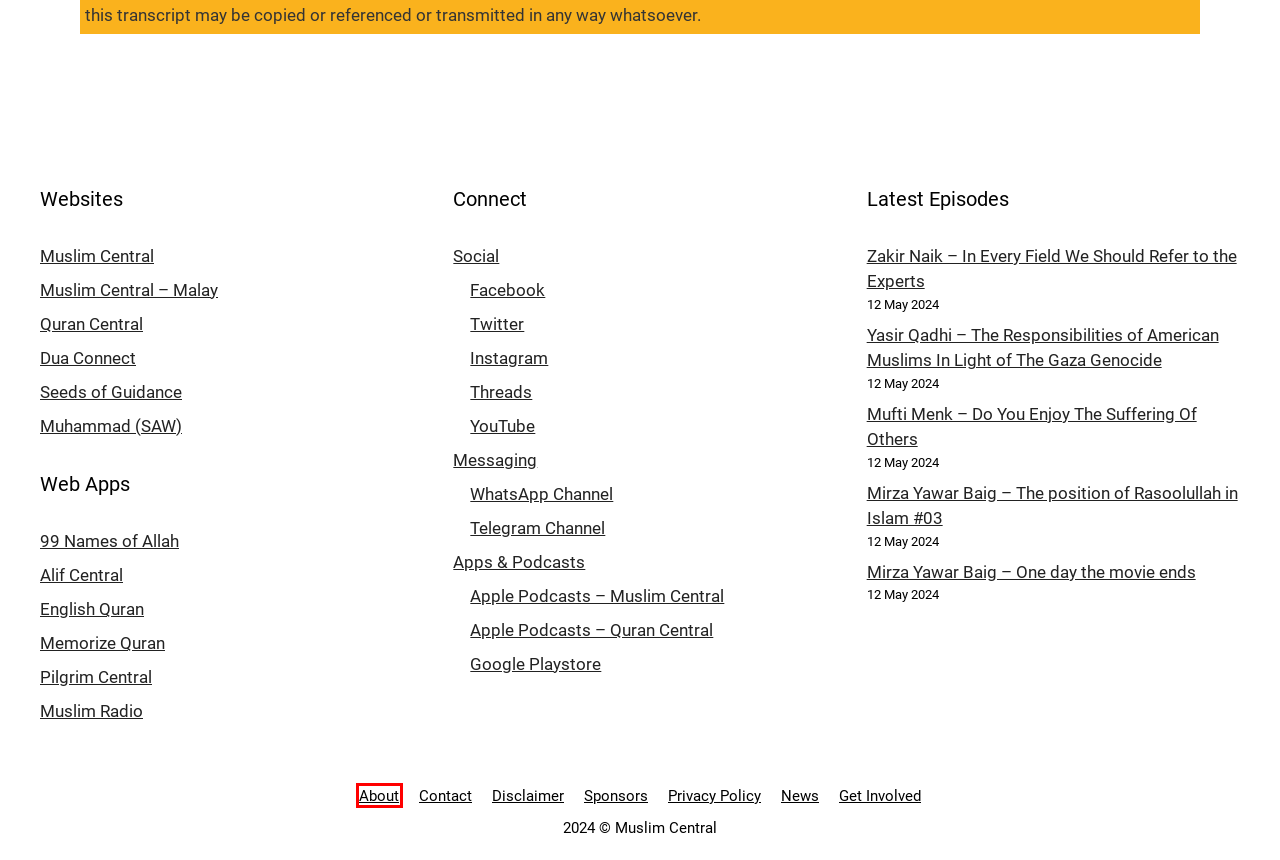You are given a screenshot of a webpage with a red bounding box around an element. Choose the most fitting webpage description for the page that appears after clicking the element within the red bounding box. Here are the candidates:
A. About • Muslim Central
B. Sponsors • Muslim Central
C. Privacy Policy • Muslim Central
D. Disclaimer • Muslim Central
E. 99 Names of Allah
F. Get Involved • Muslim Central
G. Duas
H. English Quran - Offline Ready Web App

A